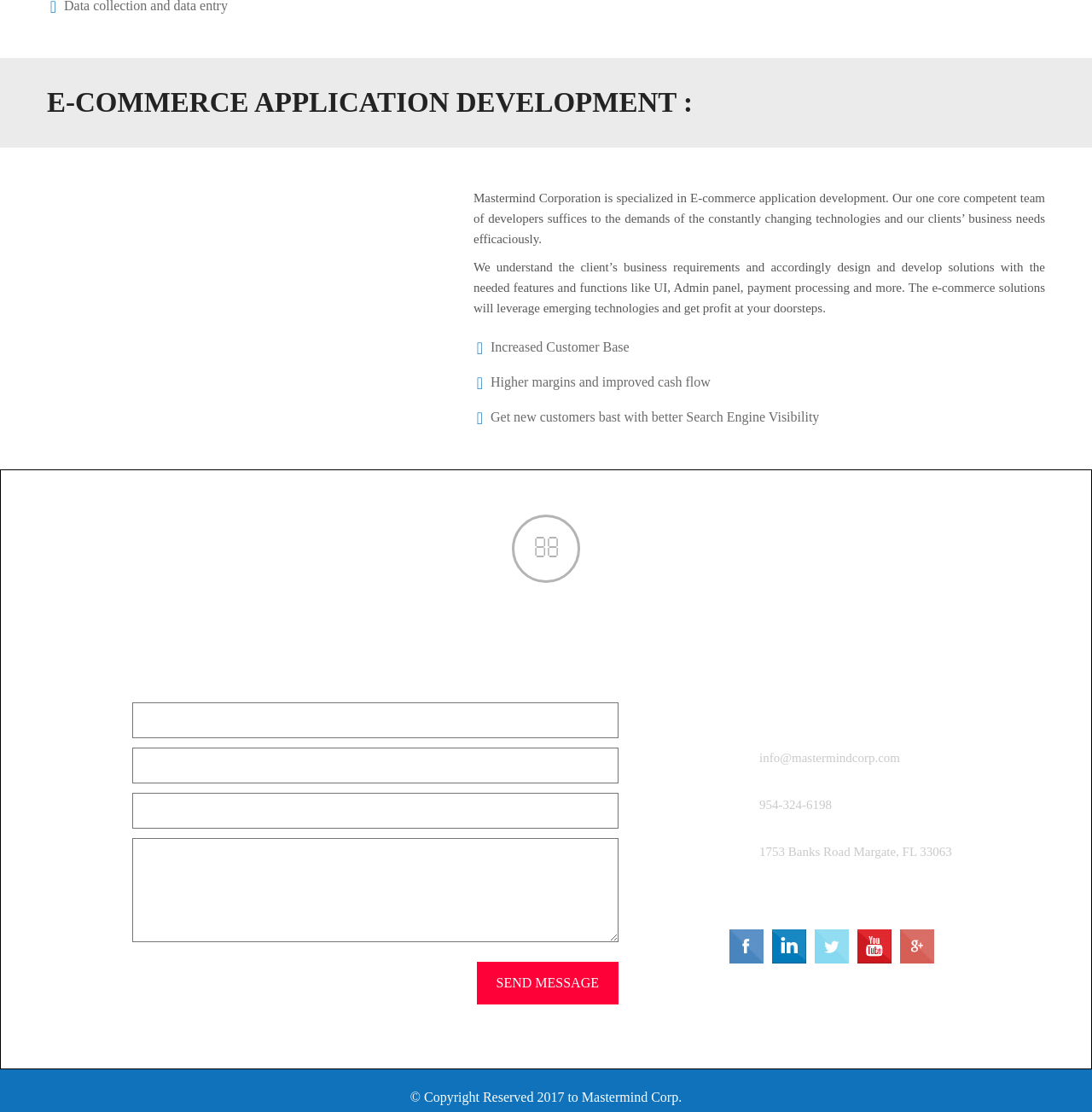Locate the bounding box coordinates of the element's region that should be clicked to carry out the following instruction: "Click the Send Message button". The coordinates need to be four float numbers between 0 and 1, i.e., [left, top, right, bottom].

[0.436, 0.865, 0.566, 0.903]